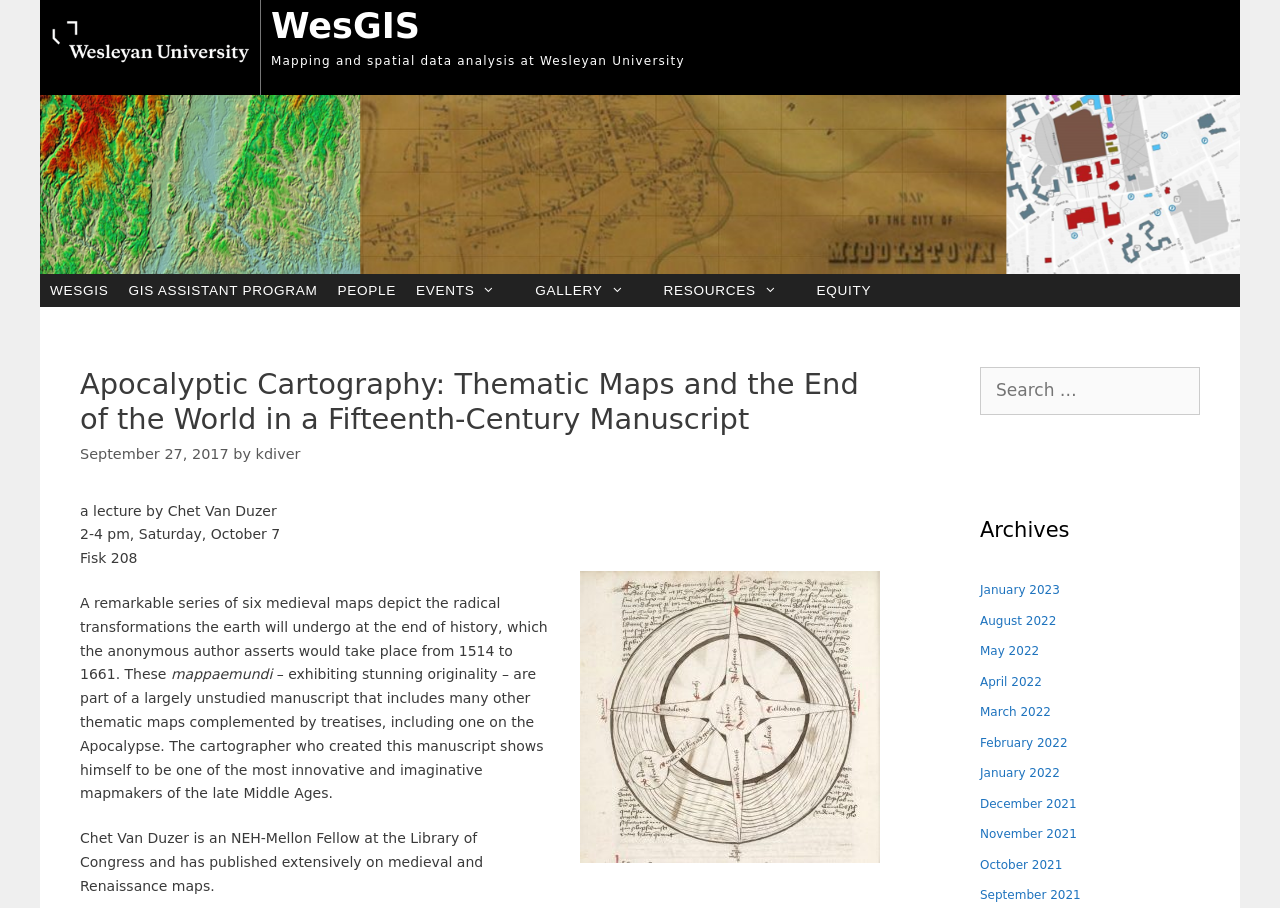Locate the bounding box coordinates of the element you need to click to accomplish the task described by this instruction: "Read the article about Apocalyptic Cartography".

[0.062, 0.405, 0.688, 0.481]